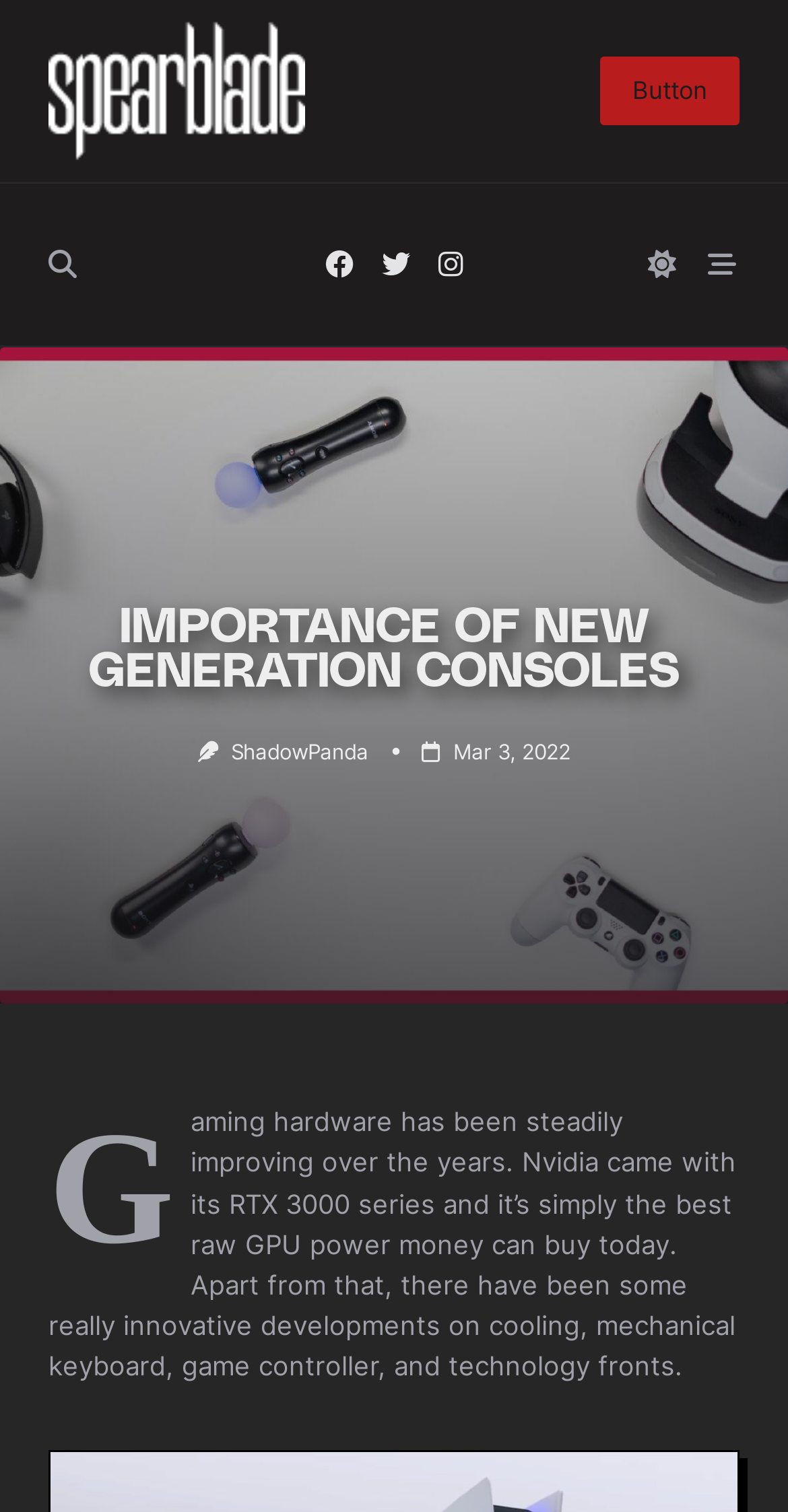What is the type of image shown on the webpage?
From the image, respond using a single word or phrase.

Gaming consoles